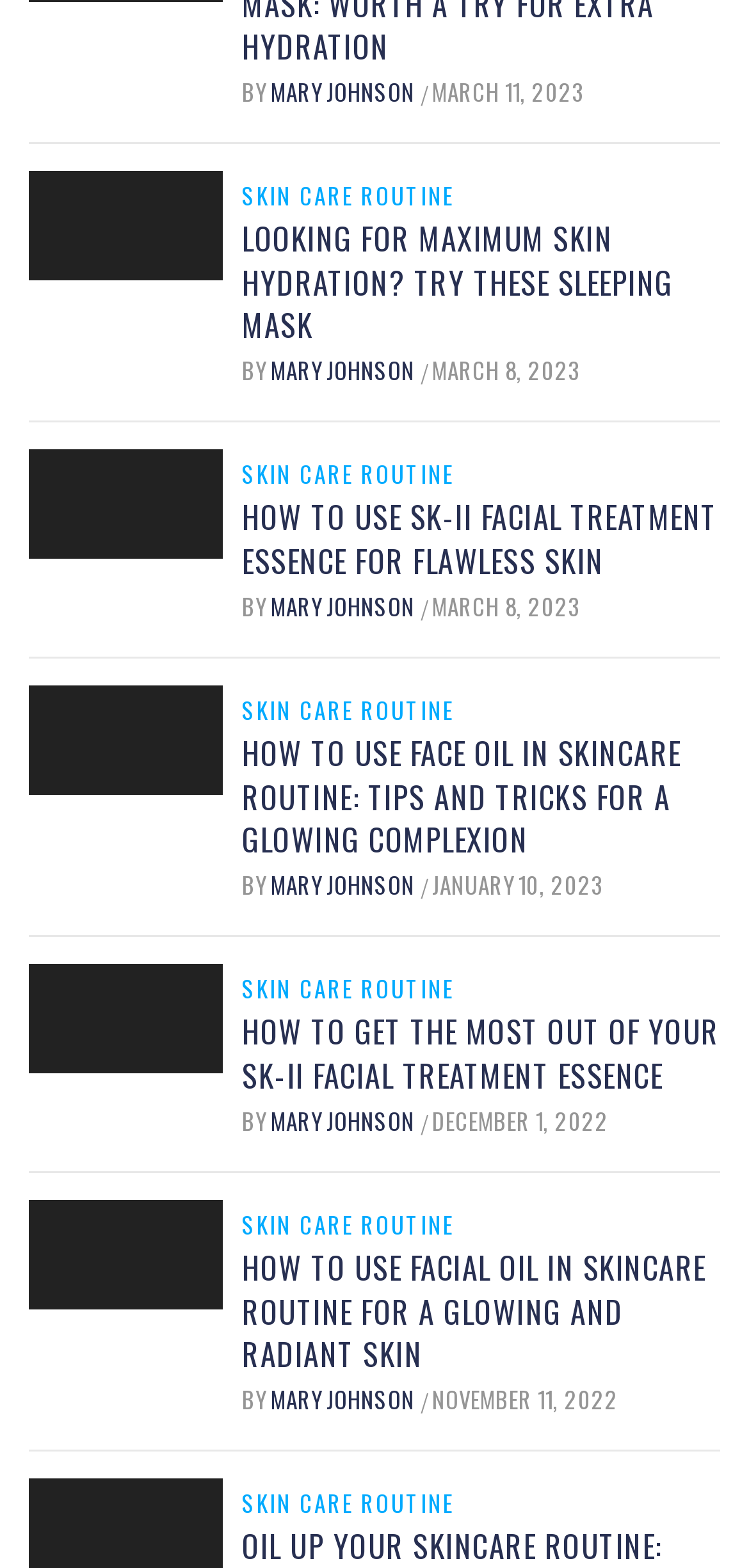Identify the bounding box coordinates of the region I need to click to complete this instruction: "Check out the 'Oil Up Your Skincare Routine: Learn How to Effectively Incorporate Oil in Your Daily Regimen' article".

[0.038, 0.963, 0.297, 0.988]